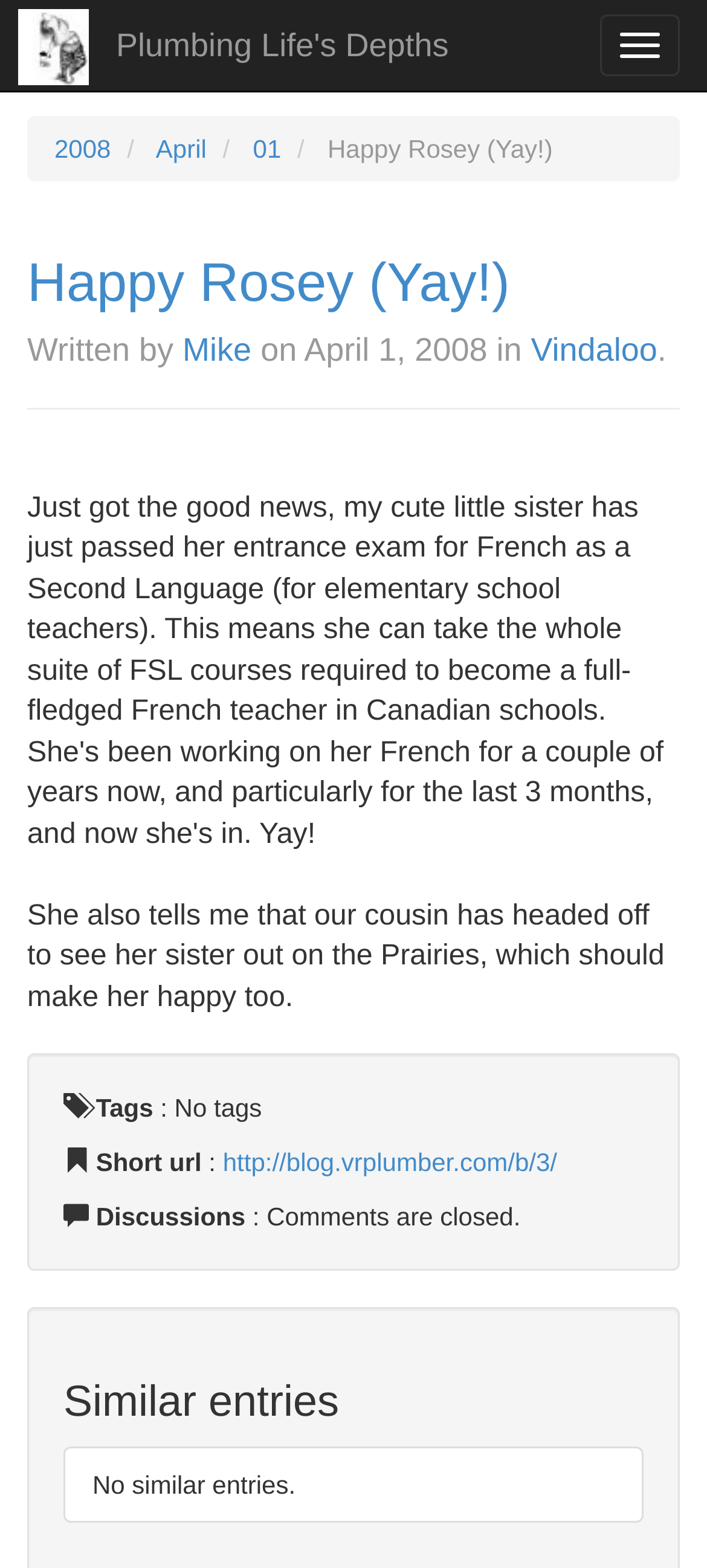Provide the bounding box coordinates of the HTML element this sentence describes: "Plumbing Life's Depths".

[0.126, 0.0, 0.673, 0.058]